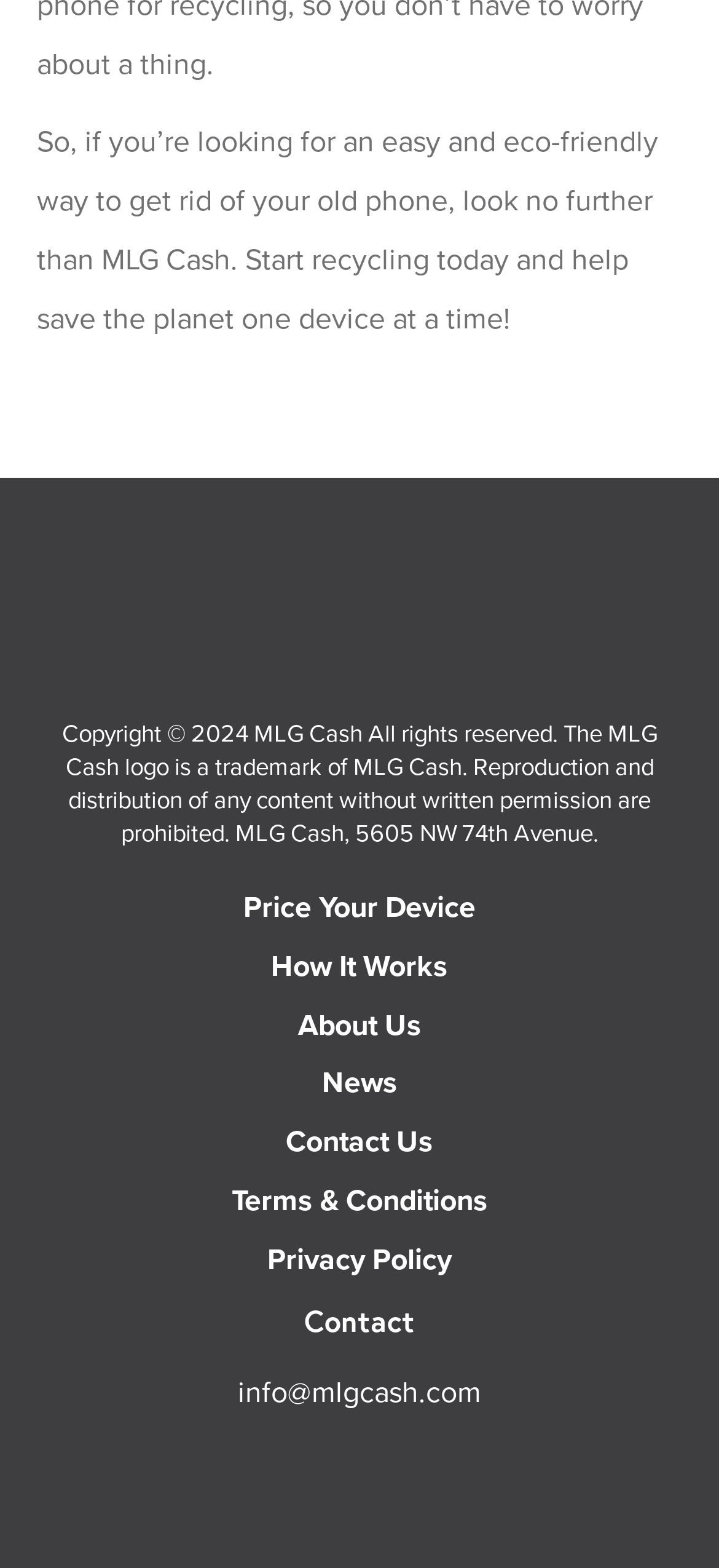Please analyze the image and give a detailed answer to the question:
What is the name of the company?

The name of the company can be found in the logo at the top of the page, which is described as 'mlgcash-logo-white-vertical'. Additionally, the copyright information at the bottom of the page mentions 'MLG Cash' as the owner of the content.